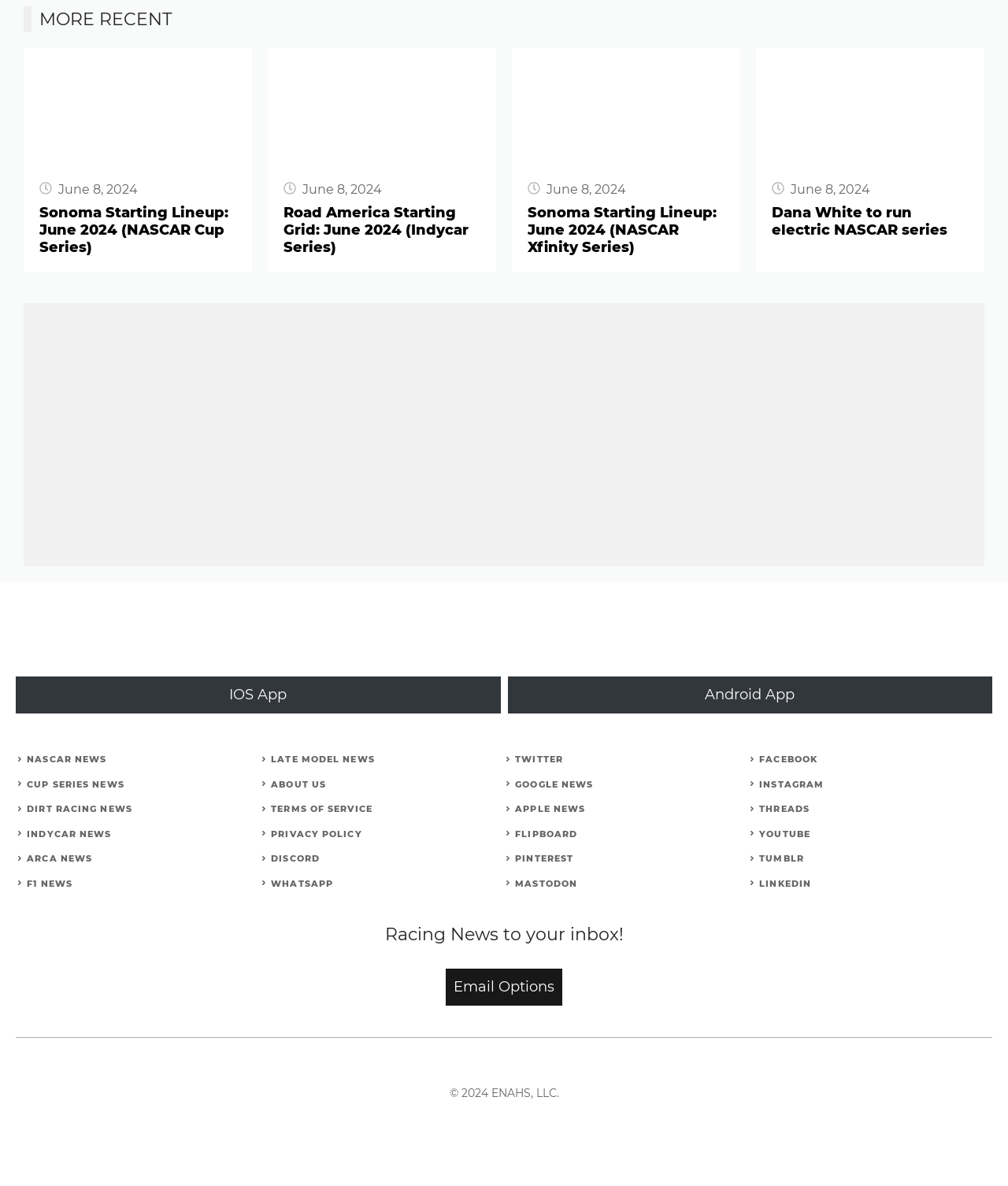How many racing series are mentioned on the webpage?
Look at the image and respond to the question as thoroughly as possible.

I counted the number of racing series mentioned on the webpage, including NASCAR Cup Series, NASCAR Xfinity Series, Indycar Series, and F1.